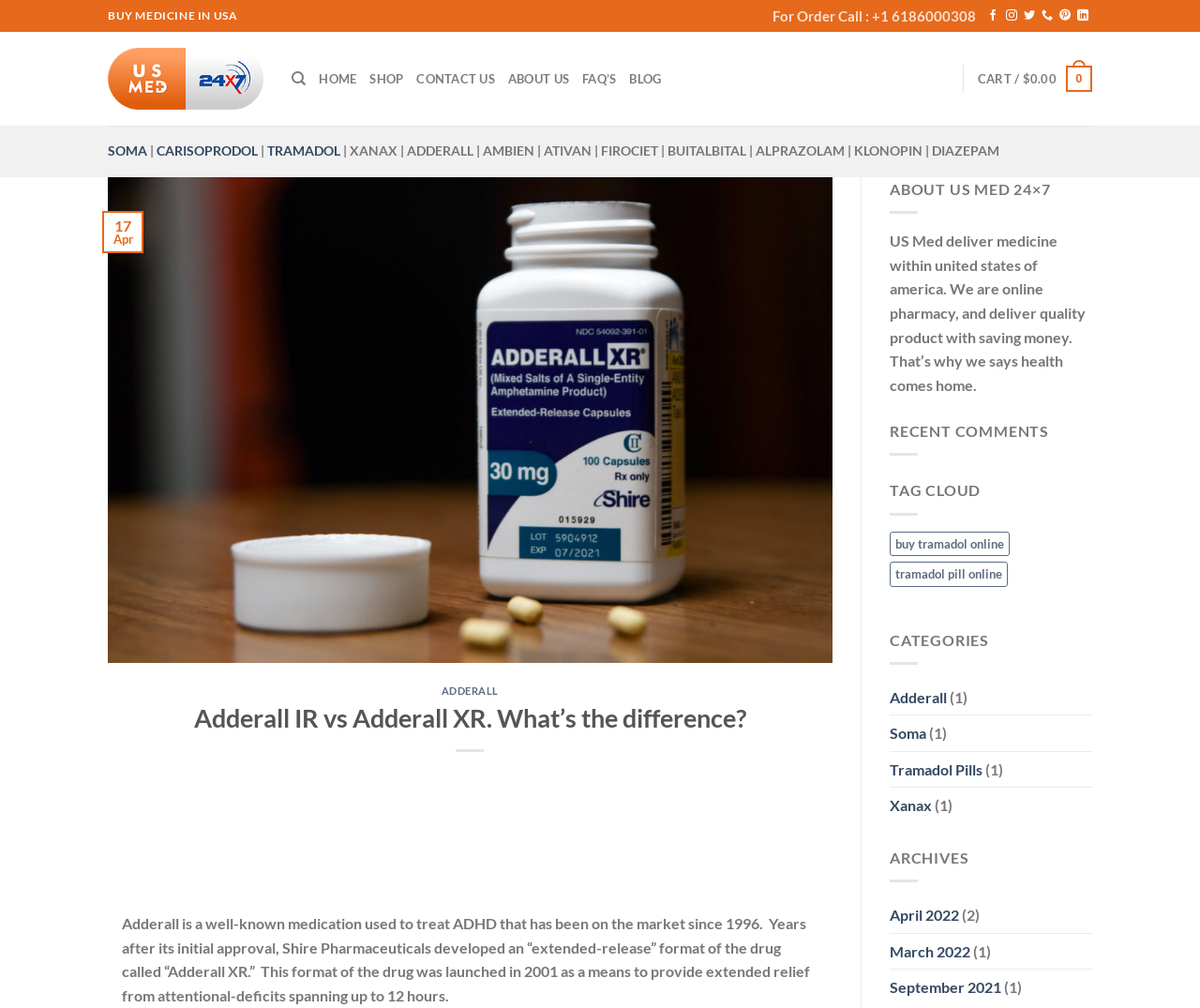What is the price of the cart?
Using the details shown in the screenshot, provide a comprehensive answer to the question.

I found the price of the cart by looking at the link element with the text 'CART / $0.00 0' which is located at the top right of the webpage.